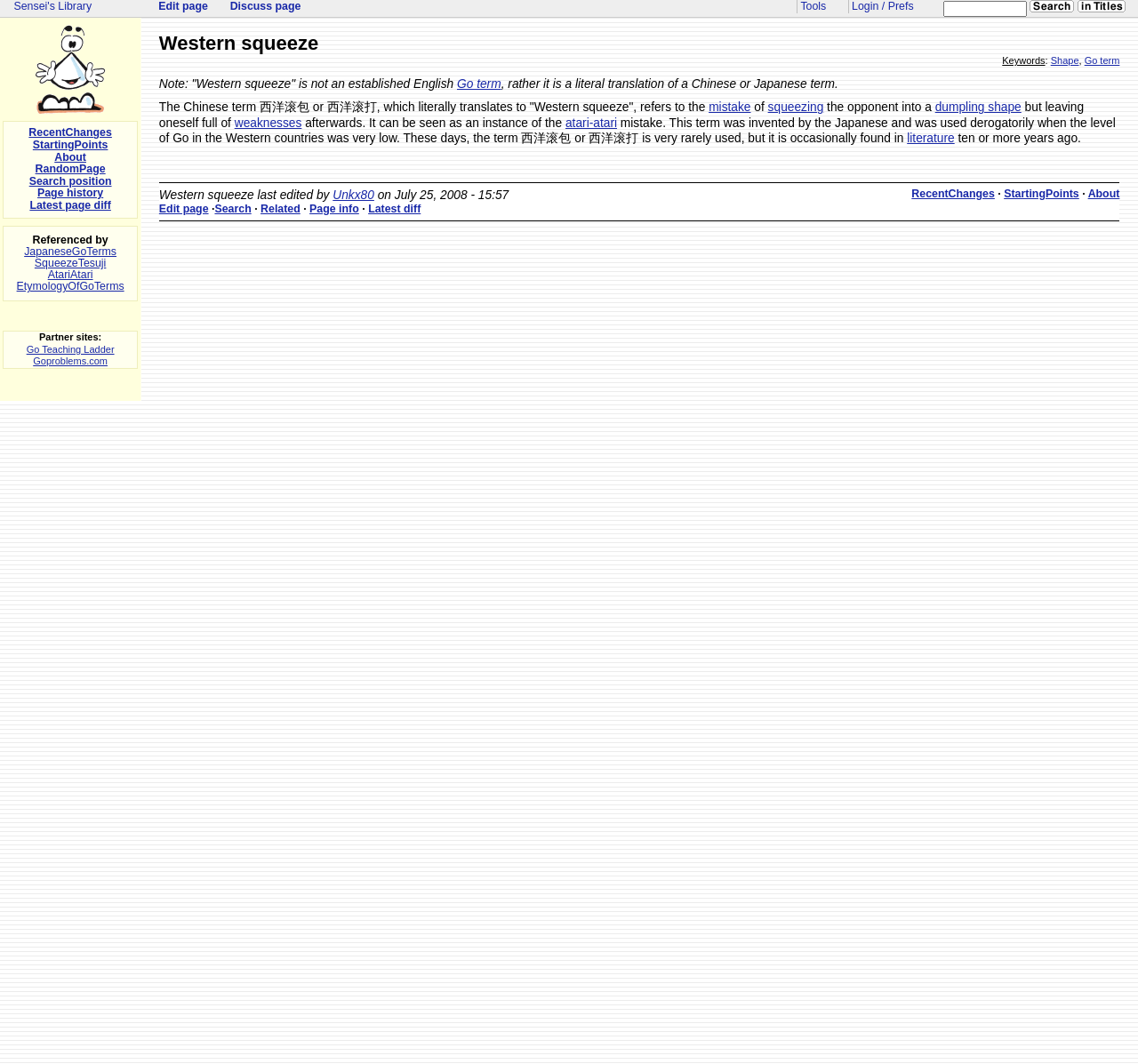What is the name of the Go term being described?
Using the screenshot, give a one-word or short phrase answer.

Western squeeze